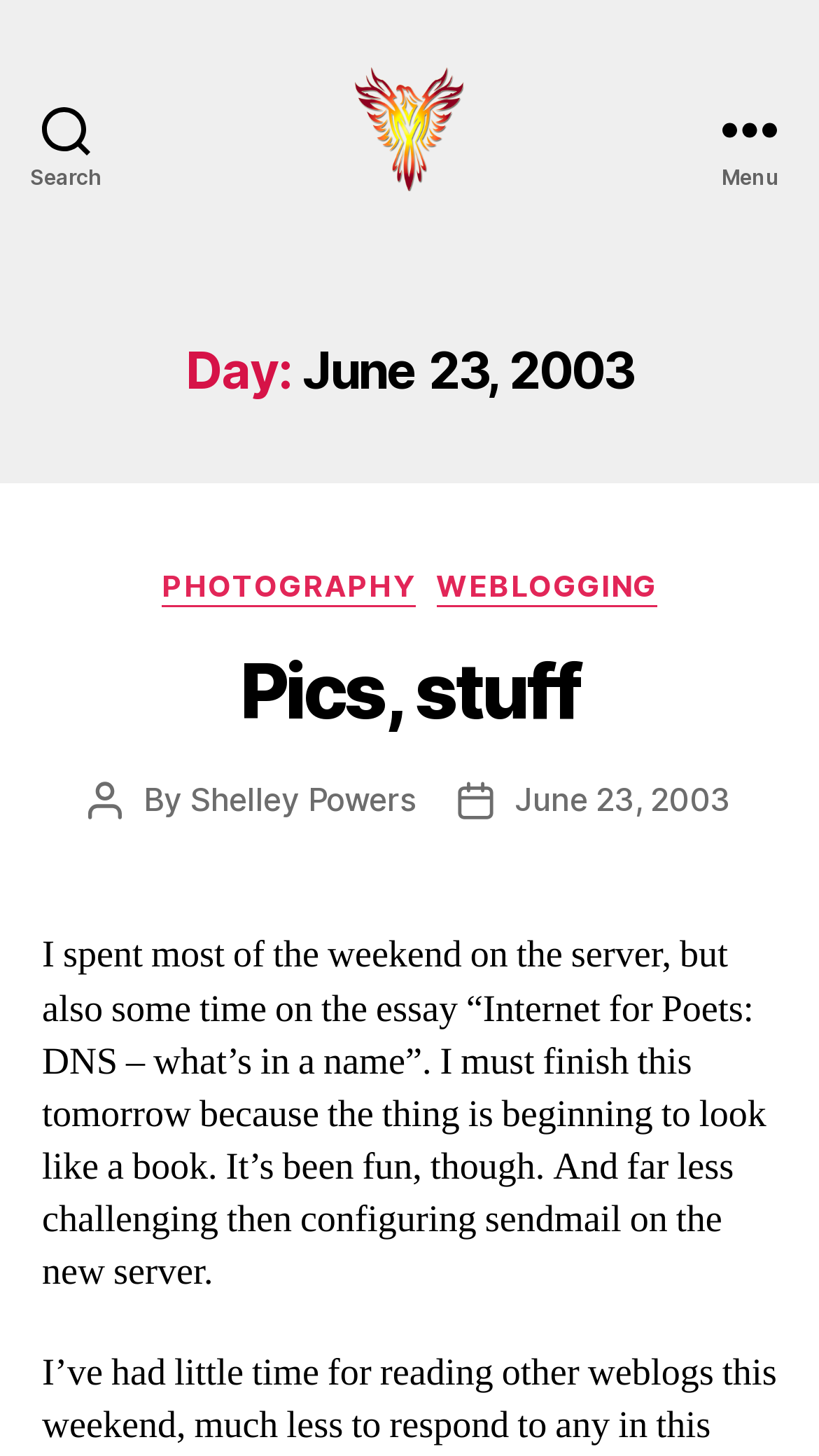Identify the bounding box coordinates of the part that should be clicked to carry out this instruction: "View the author's profile".

[0.232, 0.535, 0.508, 0.562]